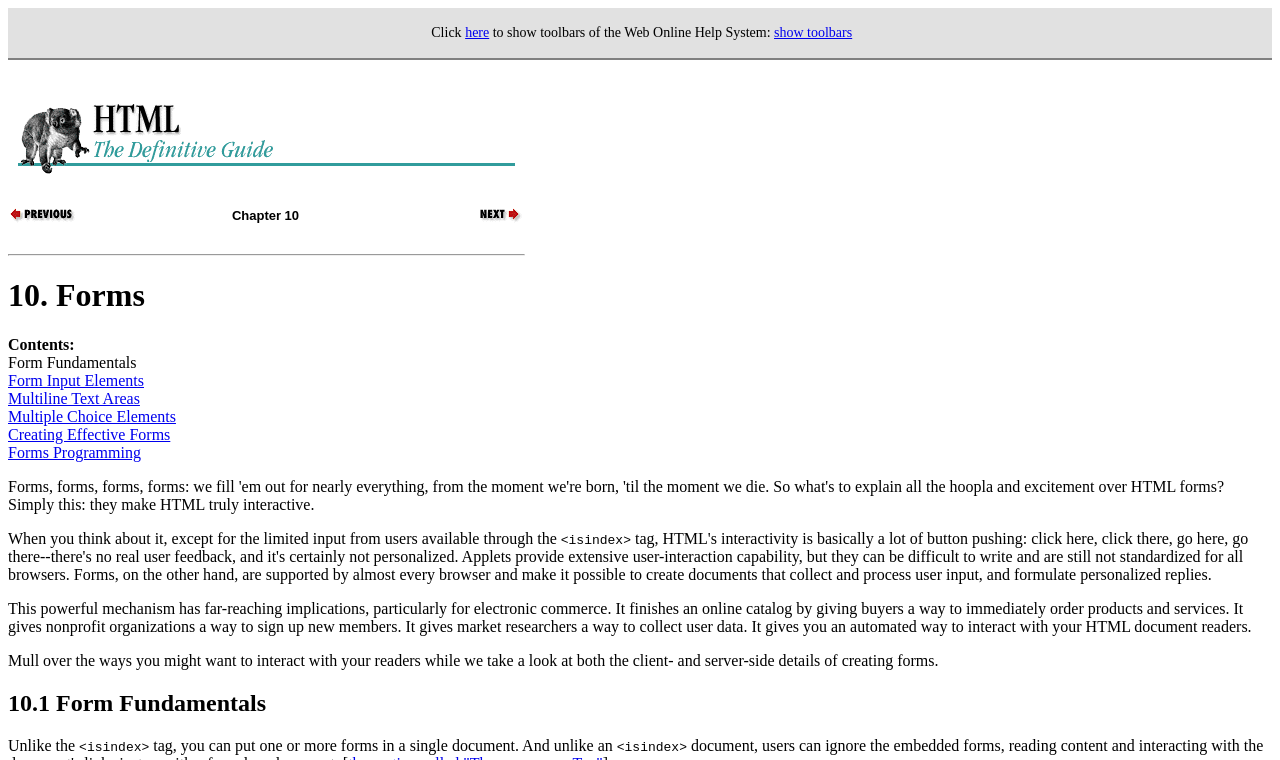Please predict the bounding box coordinates of the element's region where a click is necessary to complete the following instruction: "View Form Input Elements". The coordinates should be represented by four float numbers between 0 and 1, i.e., [left, top, right, bottom].

[0.006, 0.489, 0.112, 0.512]